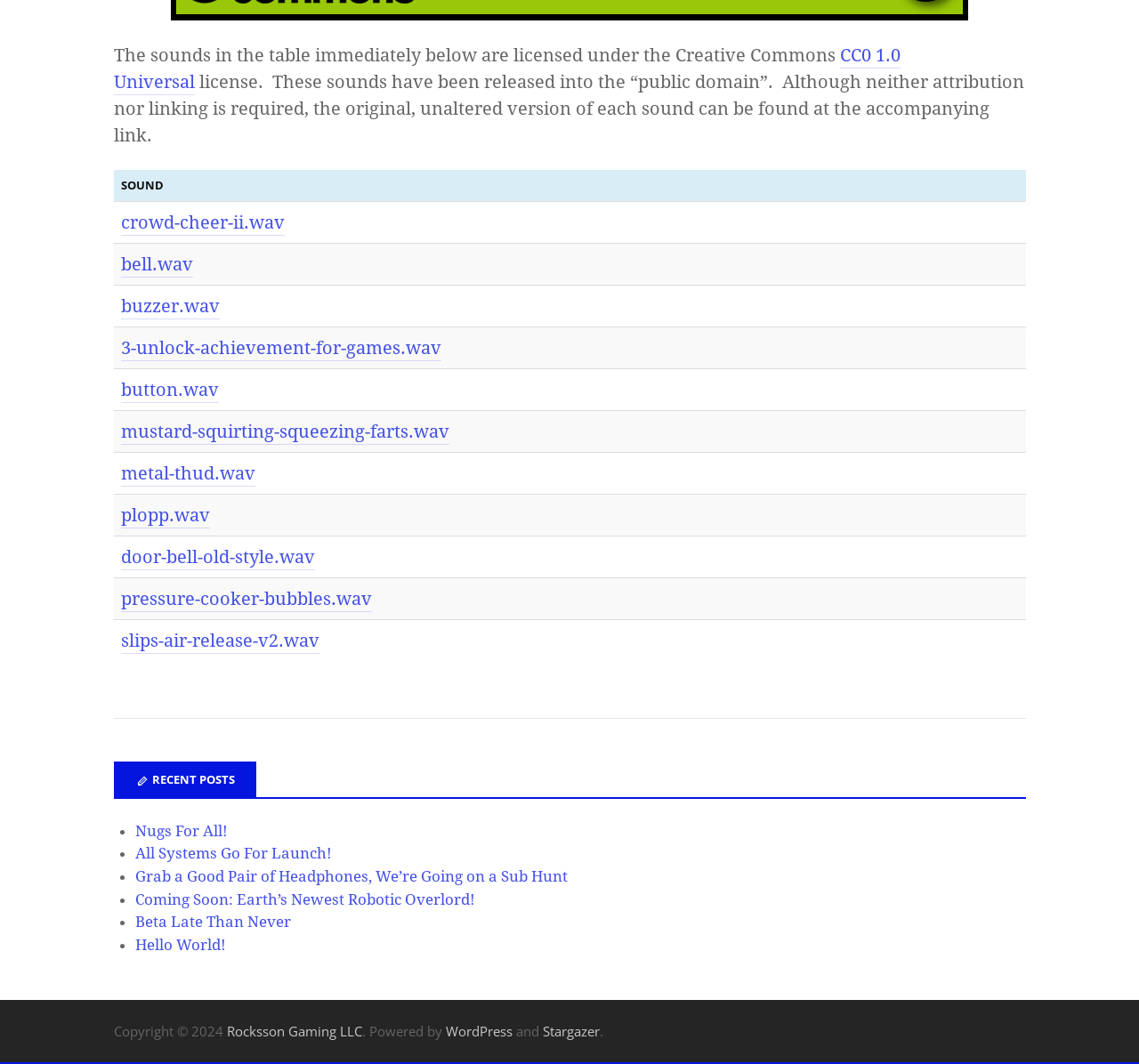Answer the question briefly using a single word or phrase: 
How many sounds are listed in the table?

9